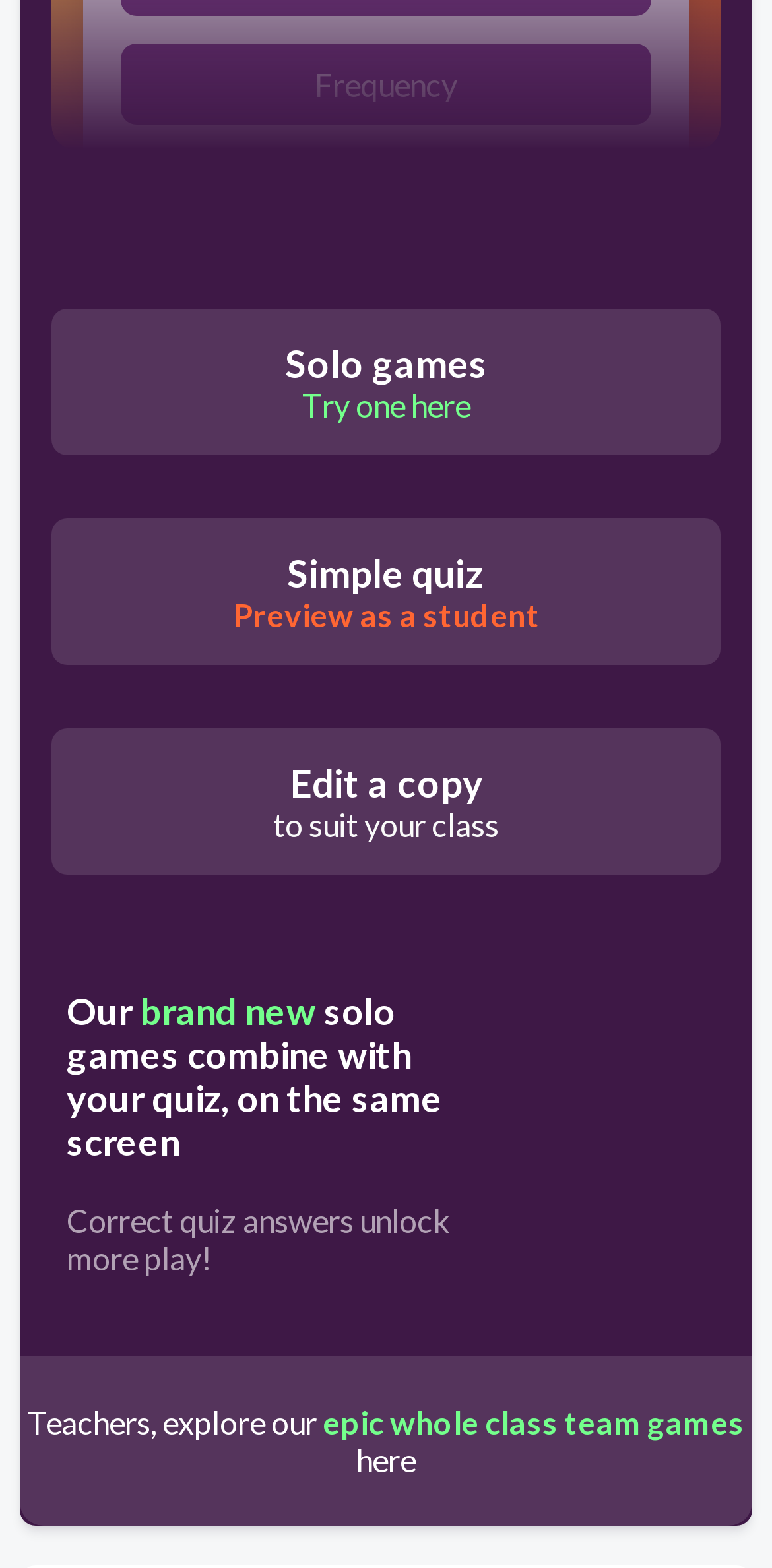Please provide a detailed answer to the question below based on the screenshot: 
What is the first option for solo games?

The first option for solo games is 'Try one here' which is a button located at the top left of the webpage with a bounding box coordinate of [0.066, 0.196, 0.934, 0.29].